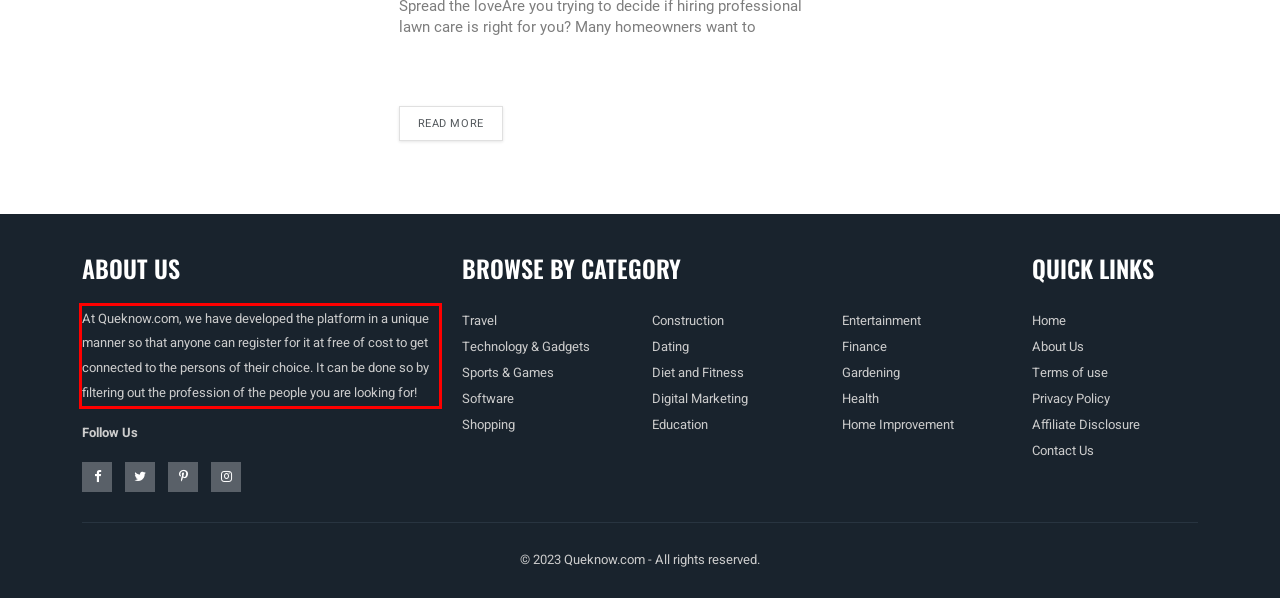Given a screenshot of a webpage, locate the red bounding box and extract the text it encloses.

At Queknow.com, we have developed the platform in a unique manner so that anyone can register for it at free of cost to get connected to the persons of their choice. It can be done so by filtering out the profession of the people you are looking for!